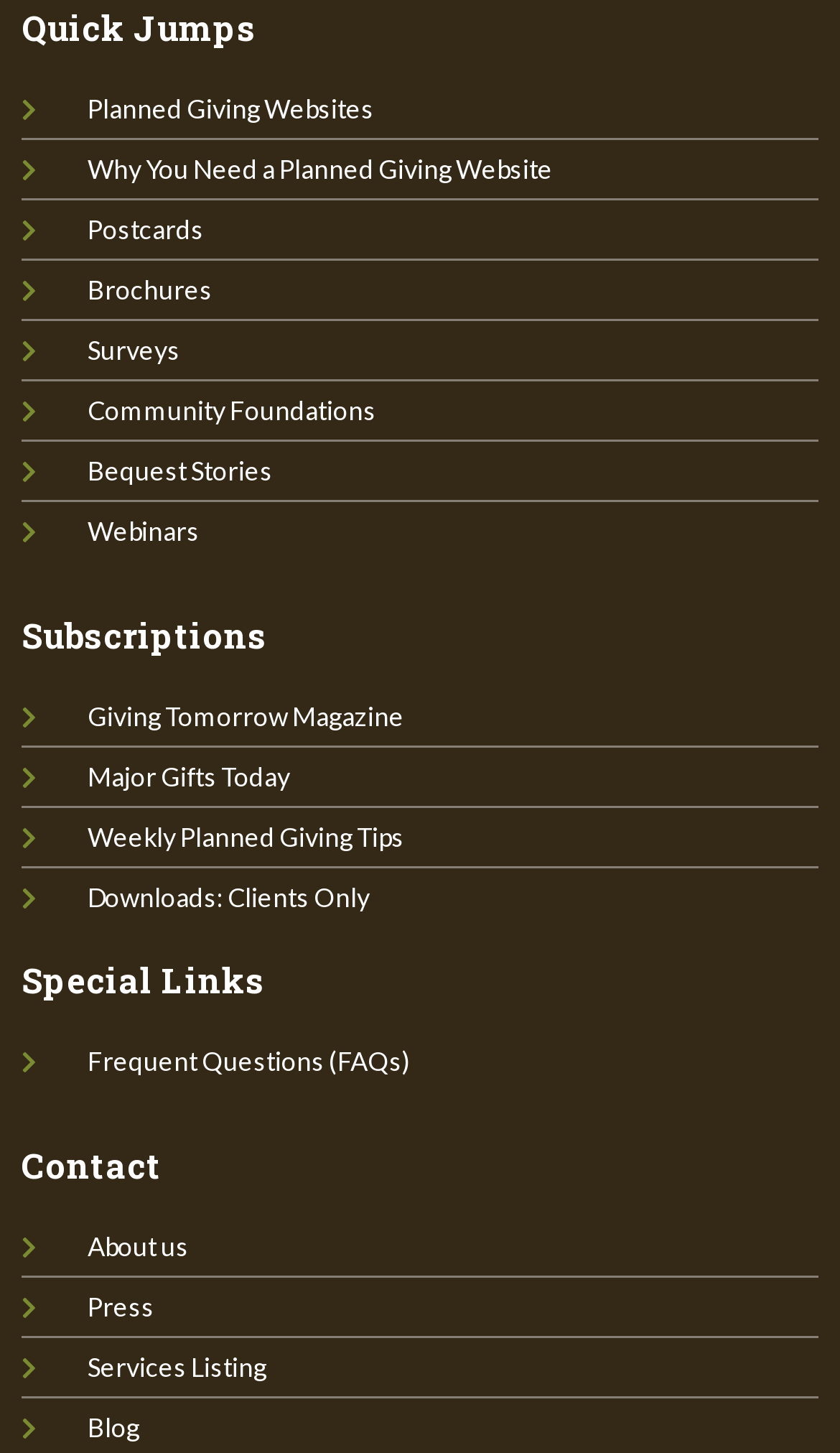Use a single word or phrase to answer the question: What is the first link under 'Special Links'?

Frequent Questions (FAQs)